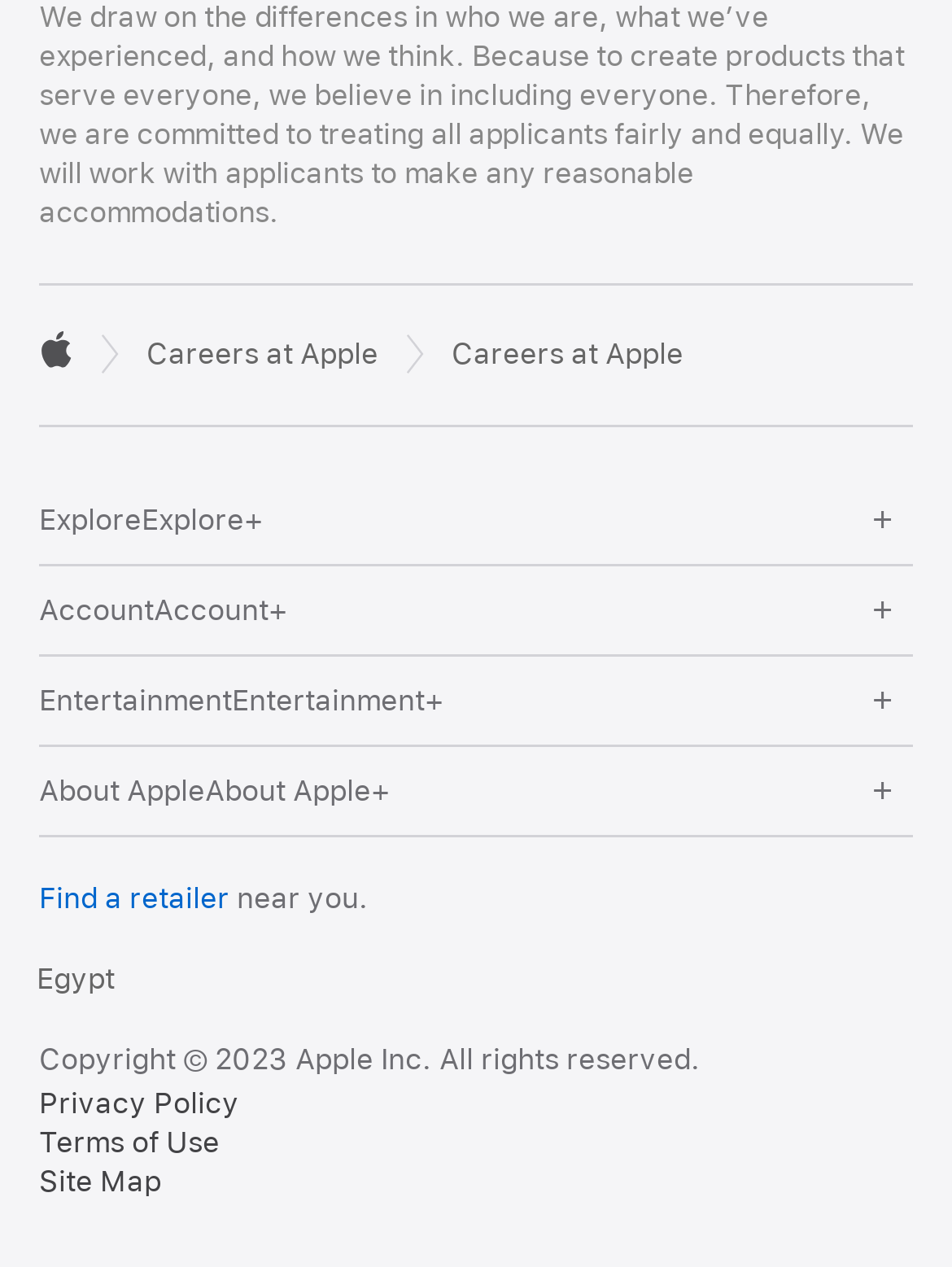Respond with a single word or short phrase to the following question: 
What is the country or region selected by default?

Egypt